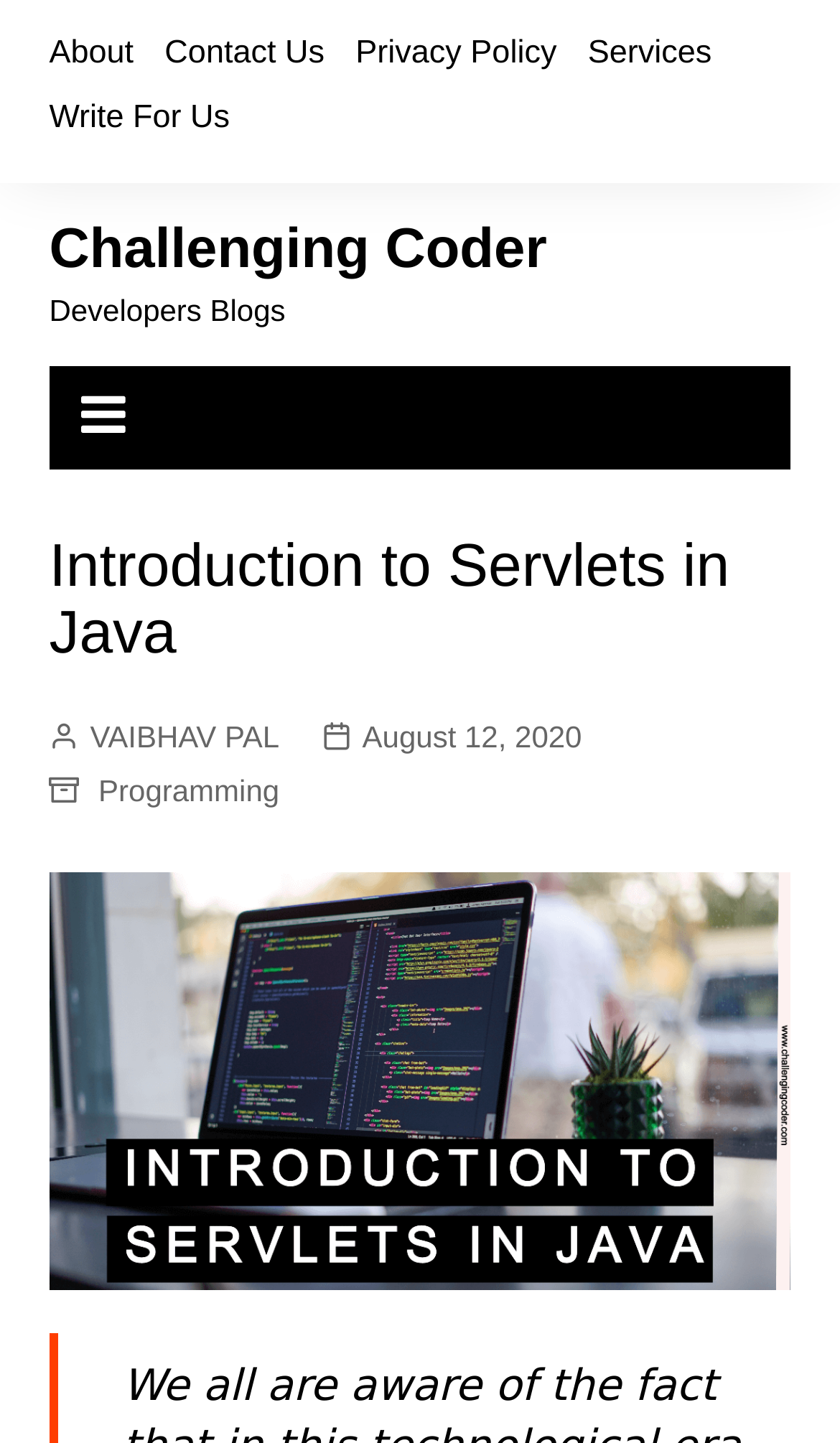Determine the bounding box coordinates of the clickable element to complete this instruction: "Visit Challenging Coder page". Provide the coordinates in the format of four float numbers between 0 and 1, [left, top, right, bottom].

[0.058, 0.149, 0.651, 0.194]